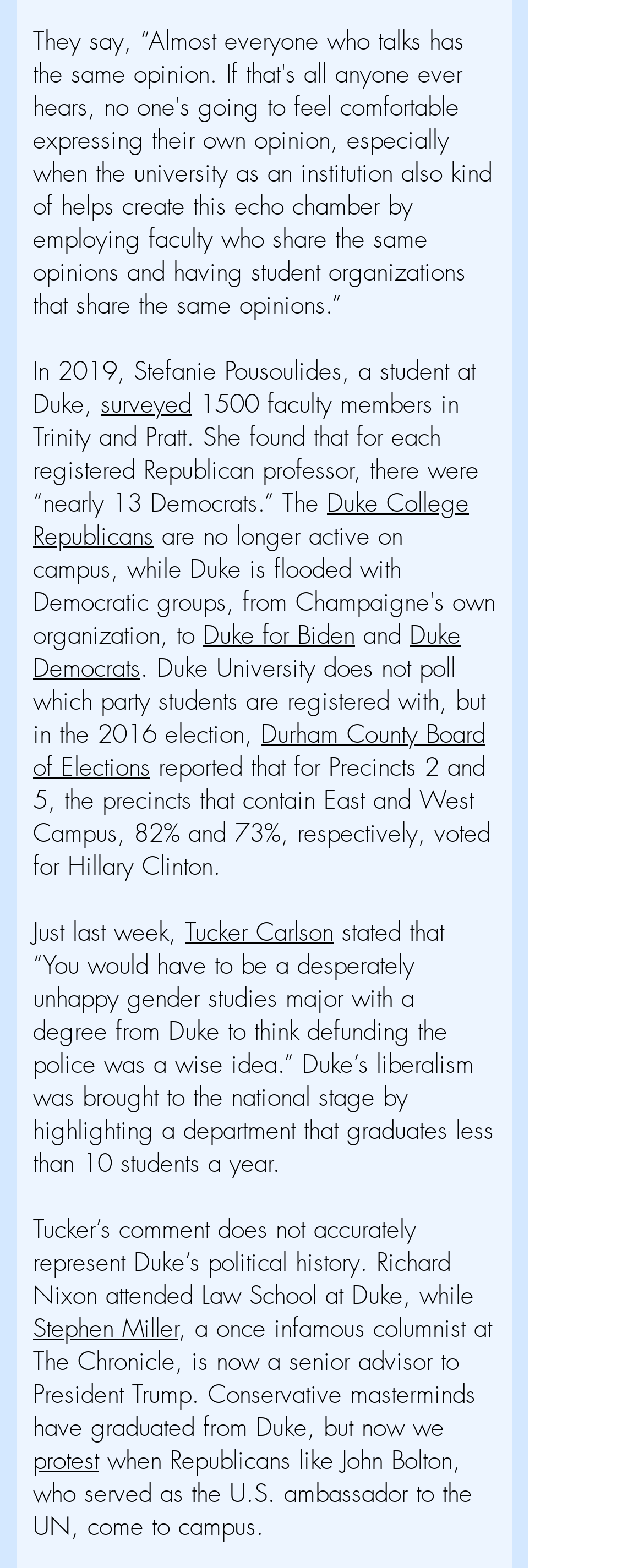What is the name of the publication where Stephen Miller was a columnist?
Please look at the screenshot and answer using one word or phrase.

The Chronicle